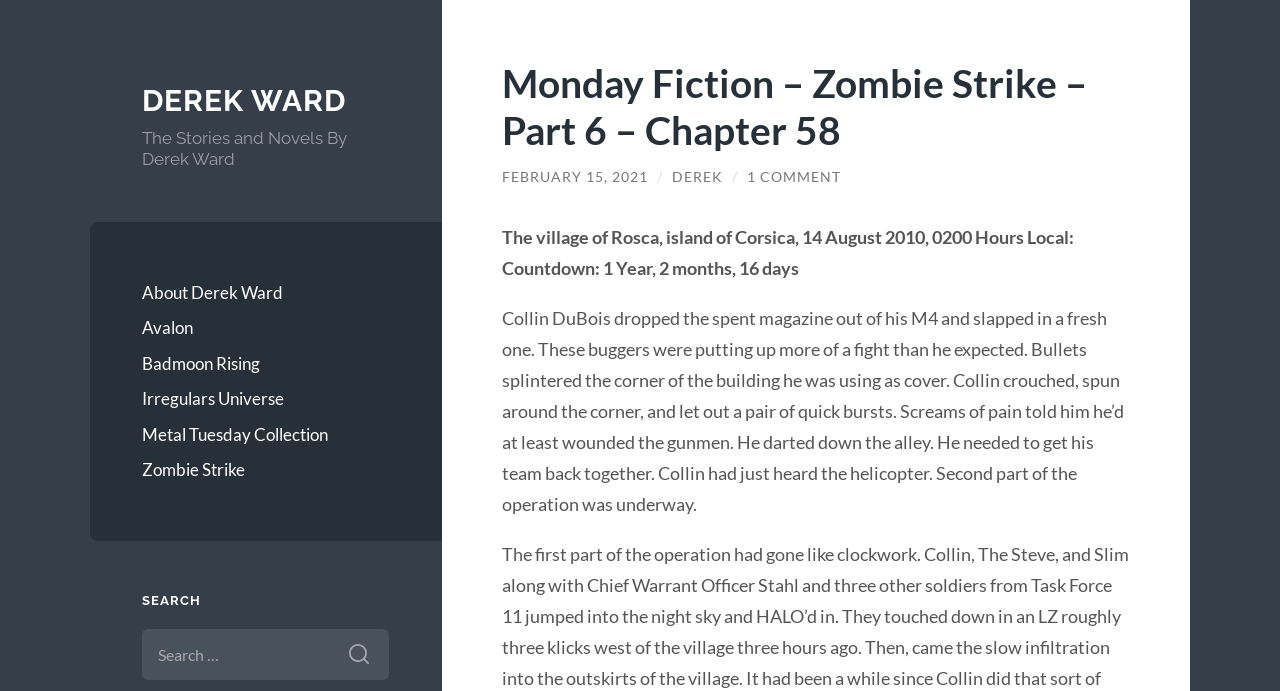Please find the bounding box coordinates of the element that you should click to achieve the following instruction: "Visit Derek Ward's homepage". The coordinates should be presented as four float numbers between 0 and 1: [left, top, right, bottom].

[0.111, 0.119, 0.271, 0.17]